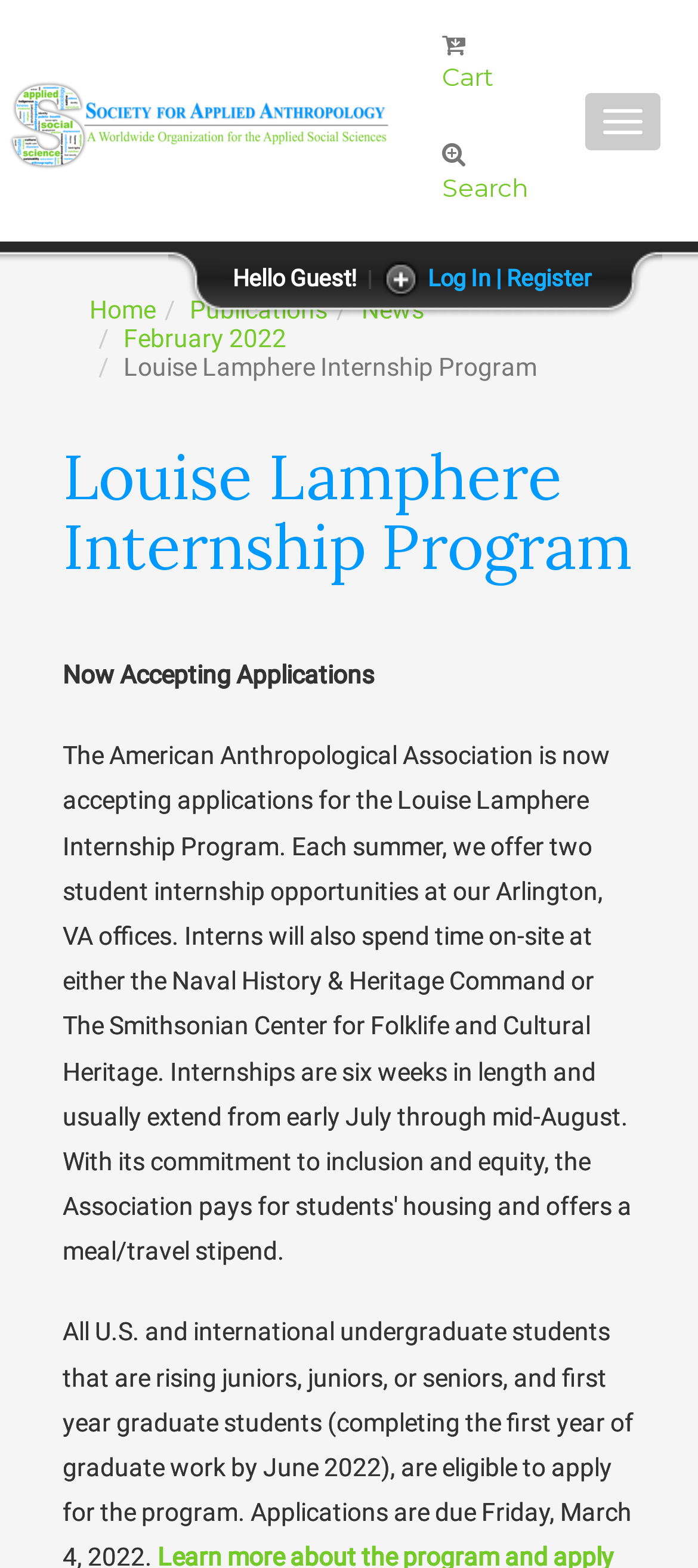Answer briefly with one word or phrase:
How many search and cart links are there?

2